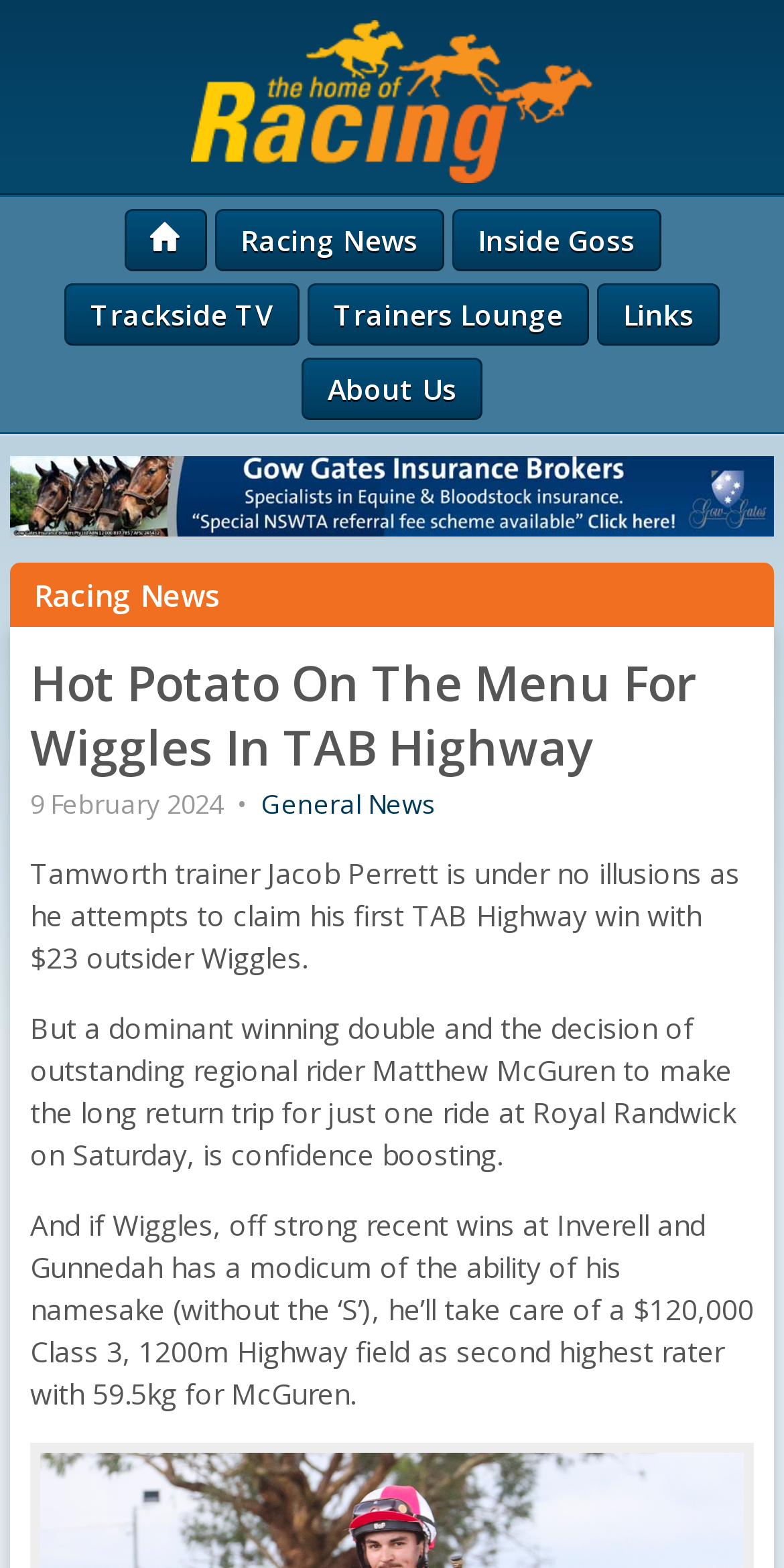What is the date mentioned in the article?
Give a one-word or short phrase answer based on the image.

9 February 2024